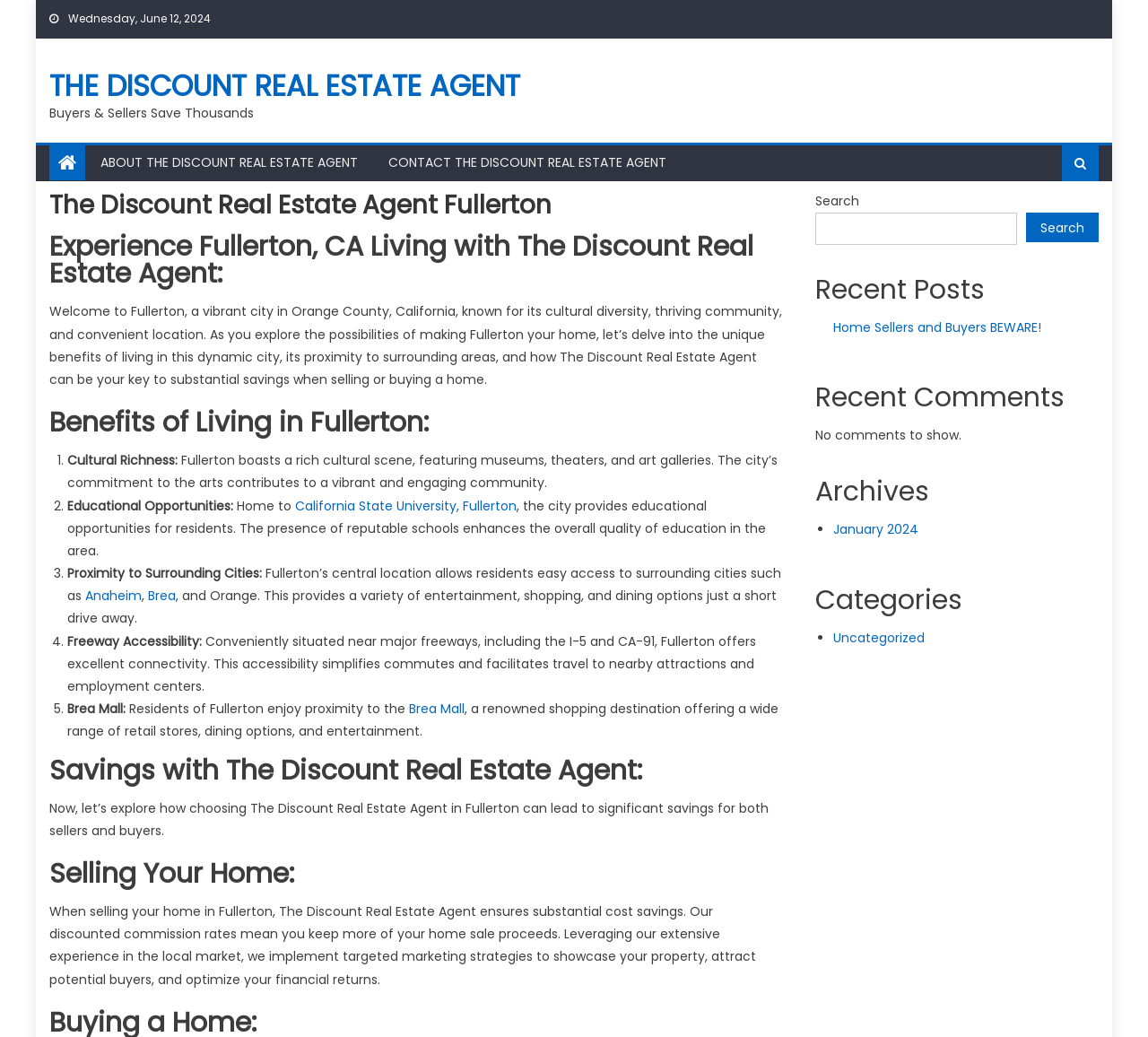Identify the bounding box of the HTML element described here: "California State University, Fullerton". Provide the coordinates as four float numbers between 0 and 1: [left, top, right, bottom].

[0.257, 0.479, 0.45, 0.496]